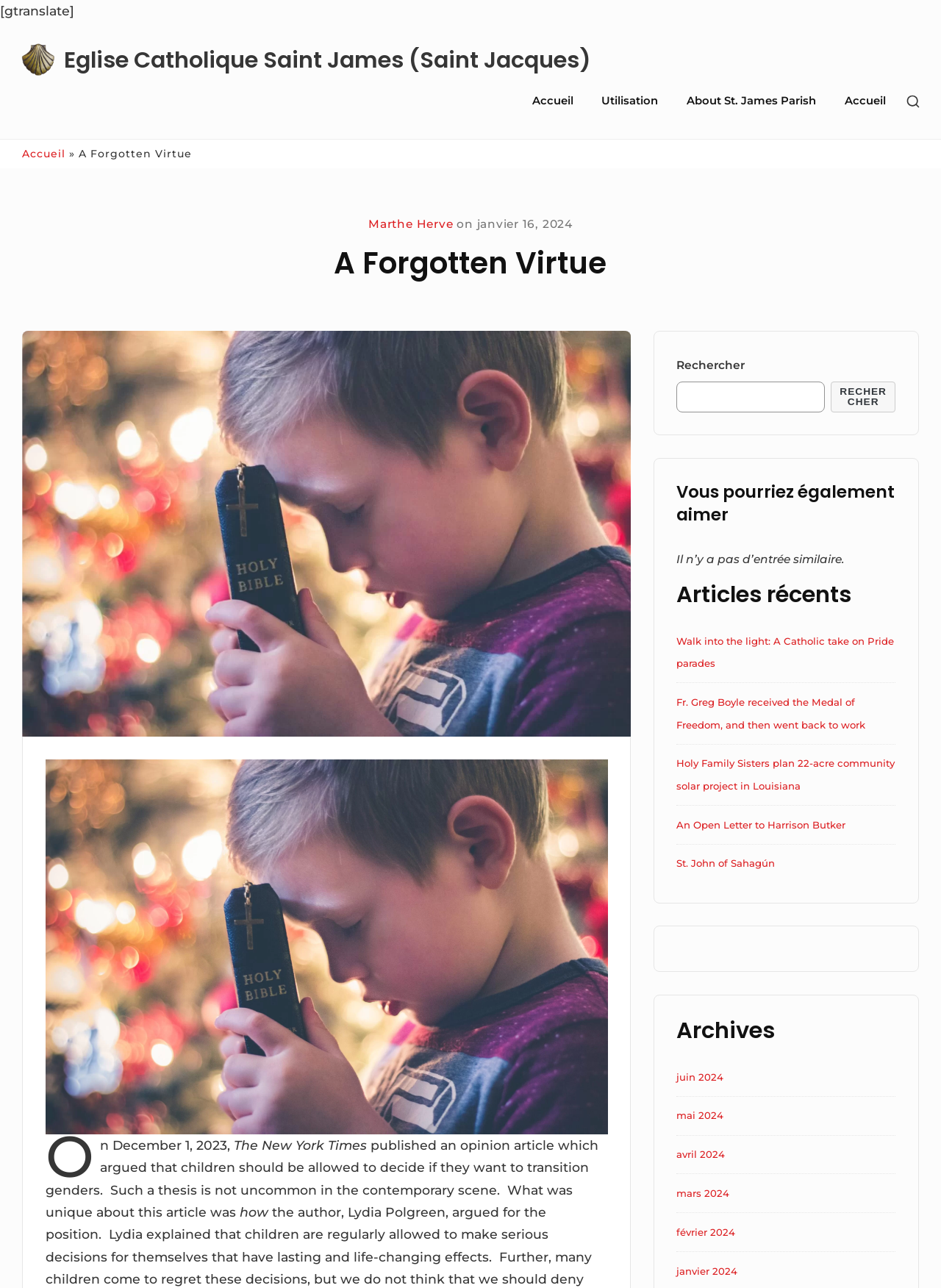Please specify the bounding box coordinates of the area that should be clicked to accomplish the following instruction: "Click the StjamesHopEwell.org Logo". The coordinates should consist of four float numbers between 0 and 1, i.e., [left, top, right, bottom].

[0.023, 0.03, 0.068, 0.062]